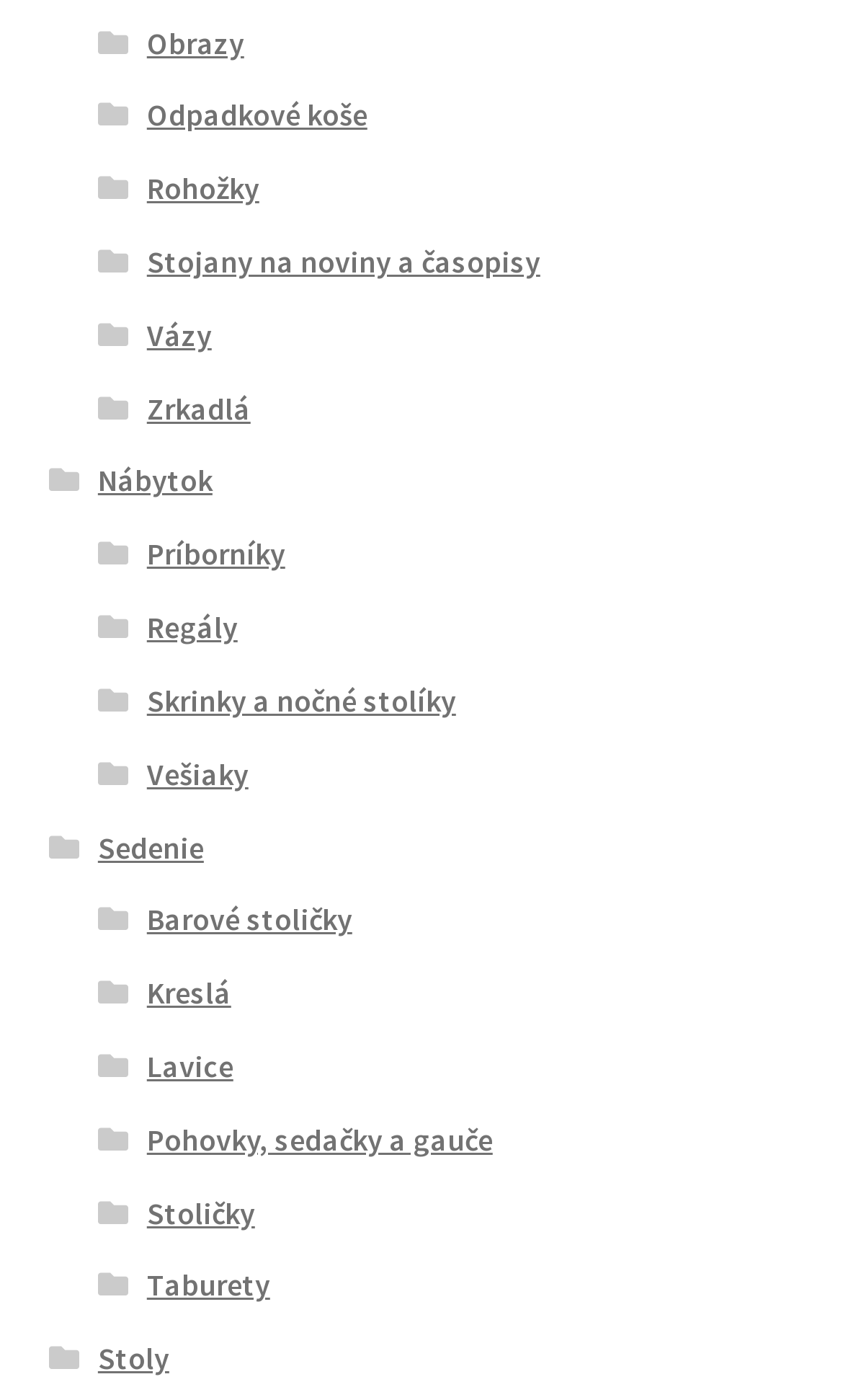Please identify the coordinates of the bounding box for the clickable region that will accomplish this instruction: "Explore Pohovky, sedačky a gauče".

[0.174, 0.8, 0.584, 0.828]